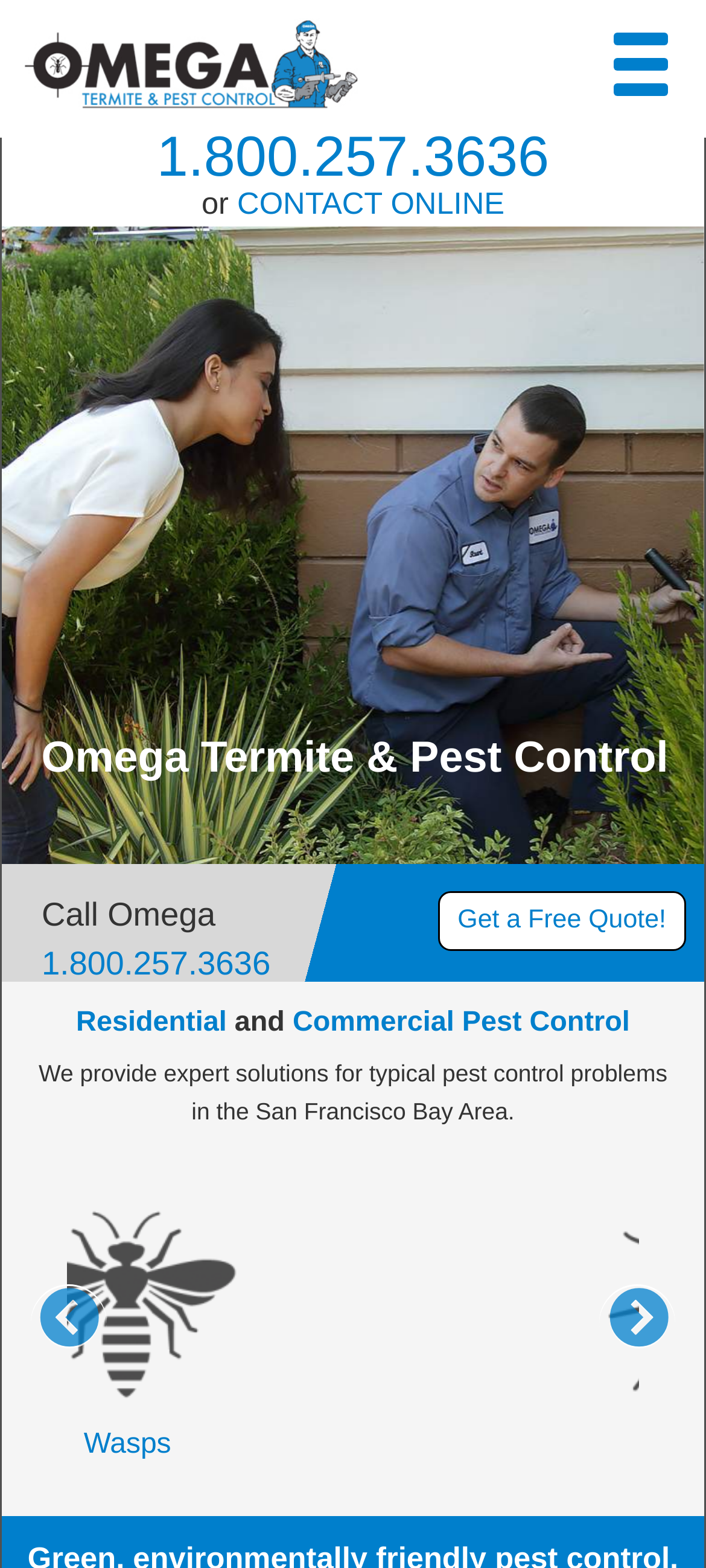Please determine the bounding box coordinates of the element's region to click in order to carry out the following instruction: "Click the menu". The coordinates should be four float numbers between 0 and 1, i.e., [left, top, right, bottom].

[0.836, 0.012, 0.974, 0.052]